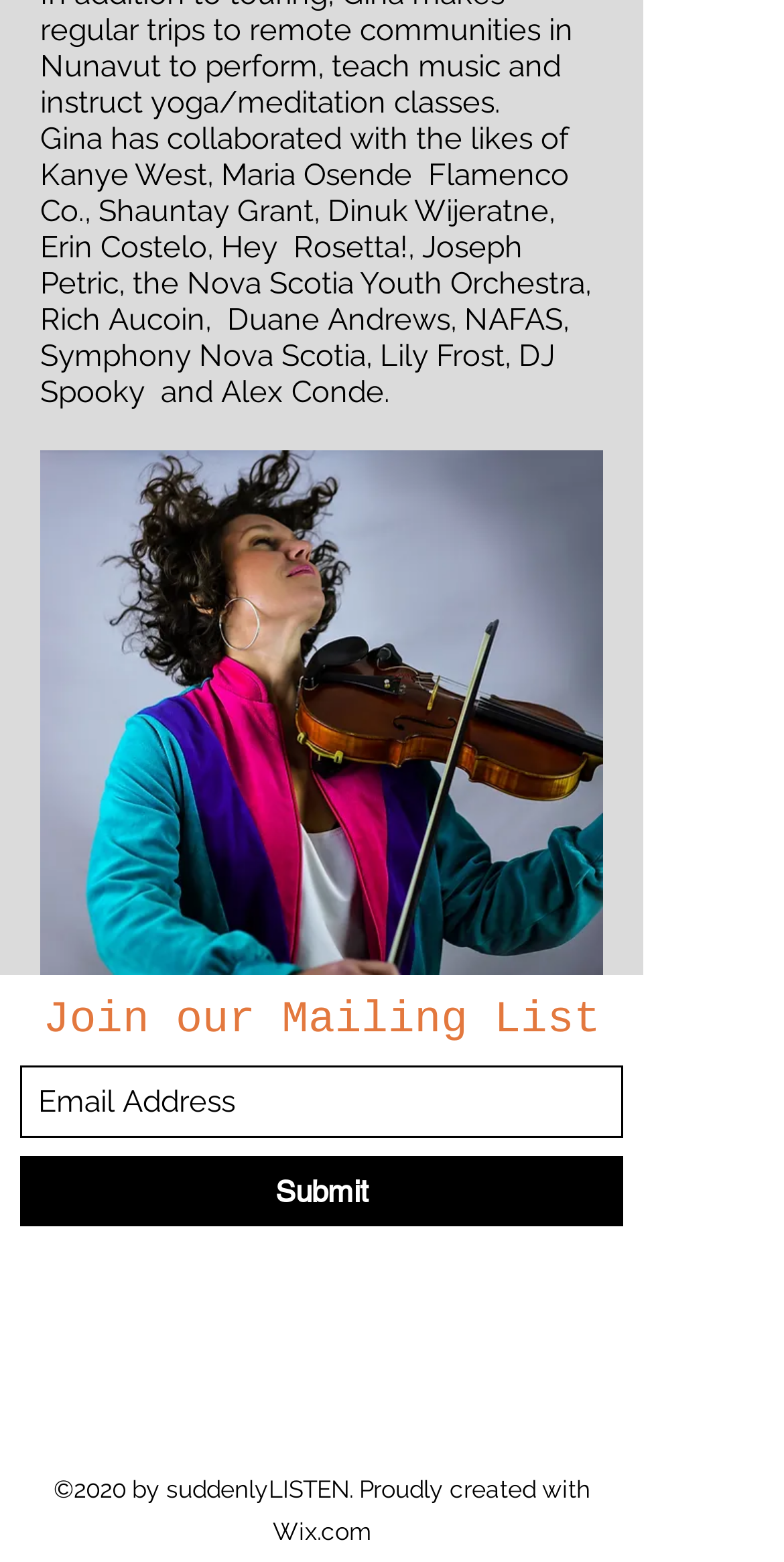Answer the question using only one word or a concise phrase: Who has Gina collaborated with?

Kanye West, others